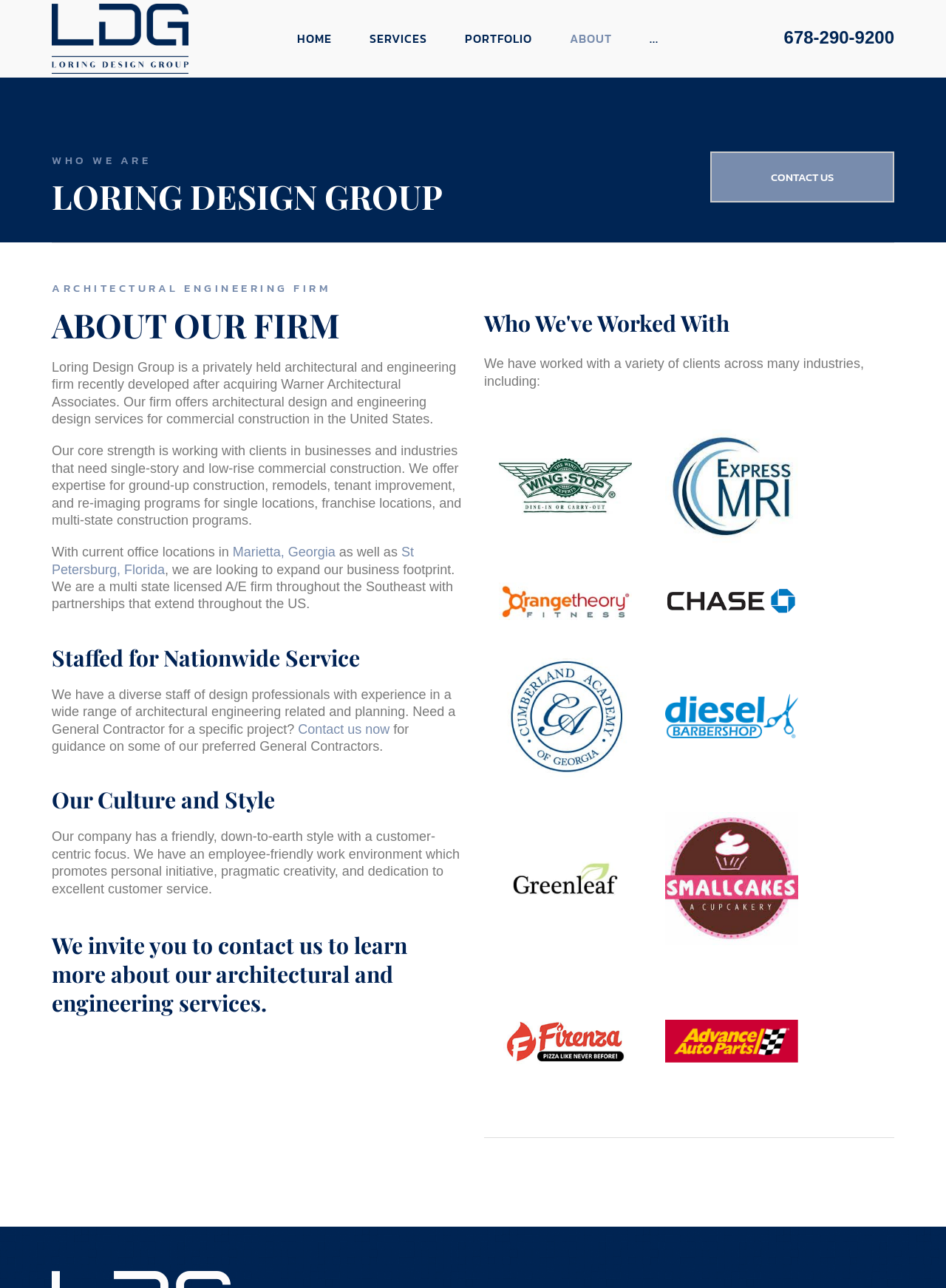Identify the bounding box coordinates of the element that should be clicked to fulfill this task: "Click the Marietta, Georgia link". The coordinates should be provided as four float numbers between 0 and 1, i.e., [left, top, right, bottom].

[0.246, 0.423, 0.355, 0.434]